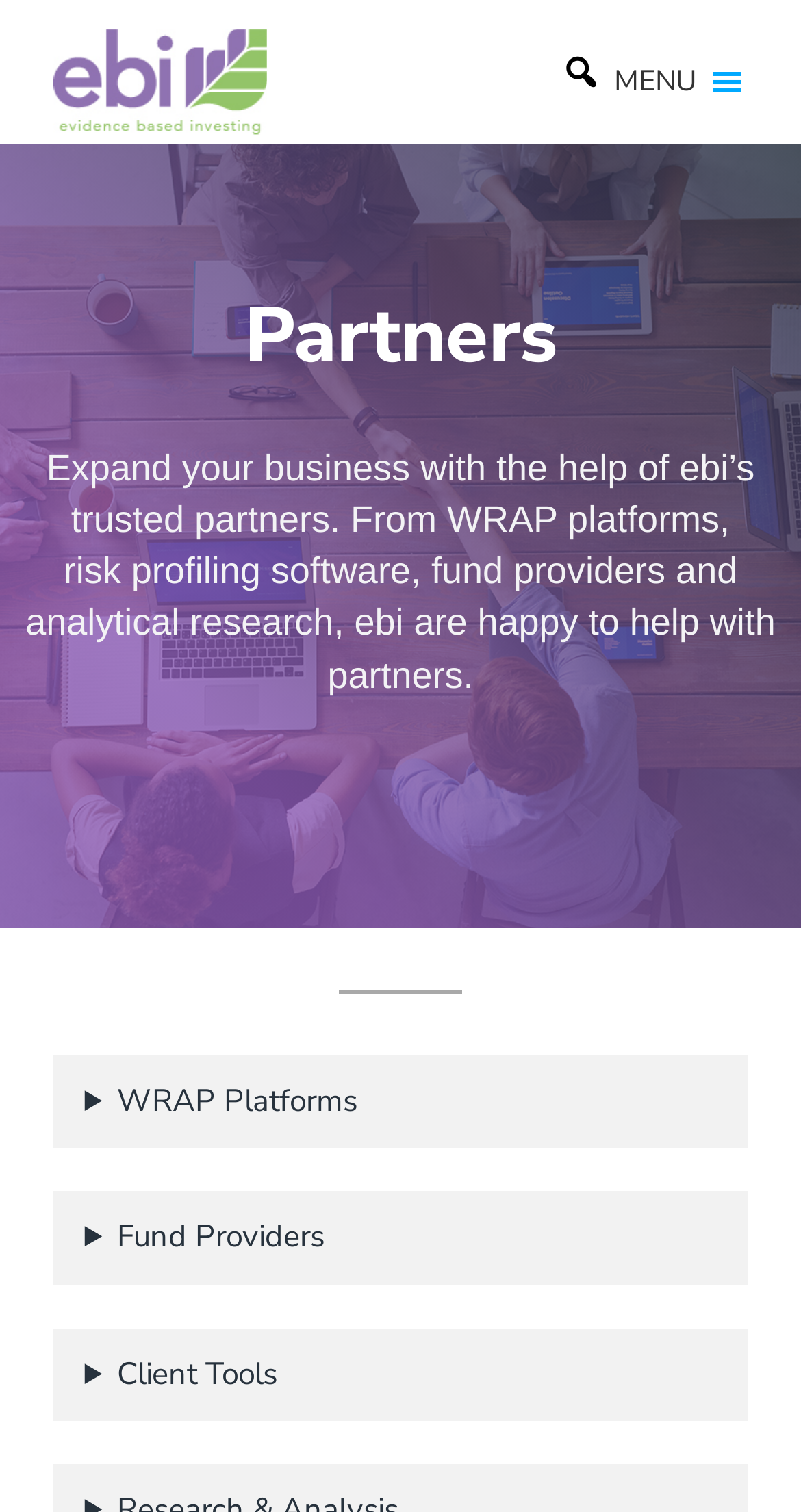How many details sections are there?
Respond to the question with a single word or phrase according to the image.

3